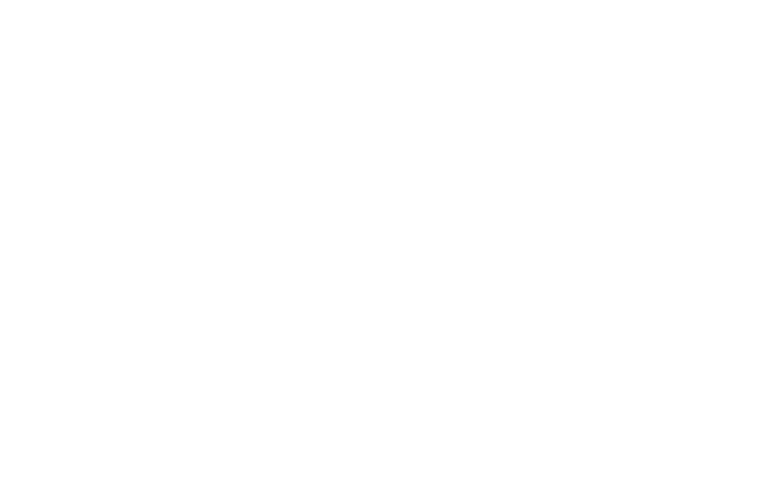What is the size of the TunePat HBOMax Video Downloader?
Analyze the image and deliver a detailed answer to the question.

The size of the TunePat HBOMax Video Downloader is mentioned in the informative section below the main interface, which states that the product size is 112 MB.